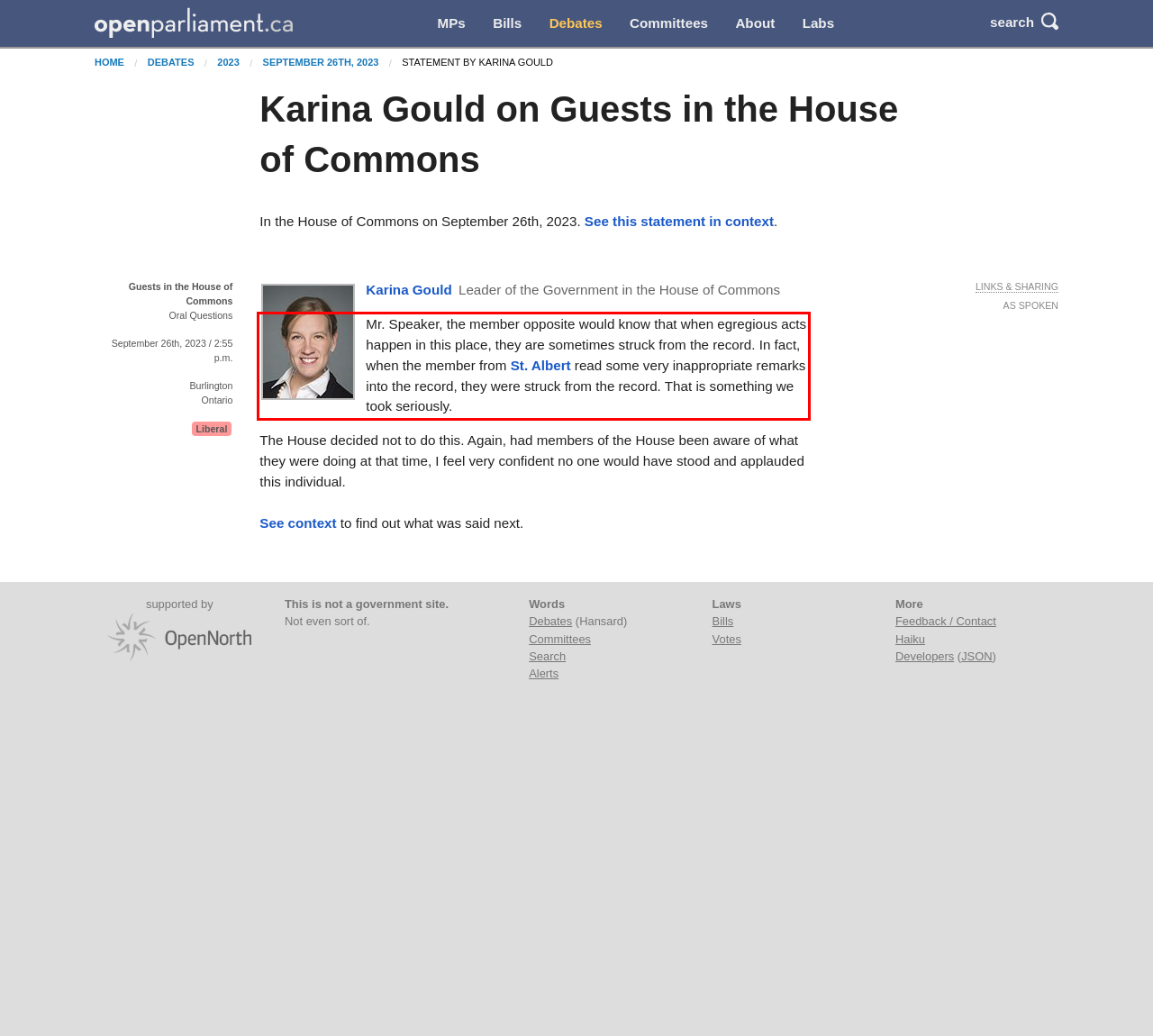You are presented with a webpage screenshot featuring a red bounding box. Perform OCR on the text inside the red bounding box and extract the content.

Mr. Speaker, the member opposite would know that when egregious acts happen in this place, they are sometimes struck from the record. In fact, when the member from St. Albert read some very inappropriate remarks into the record, they were struck from the record. That is something we took seriously.